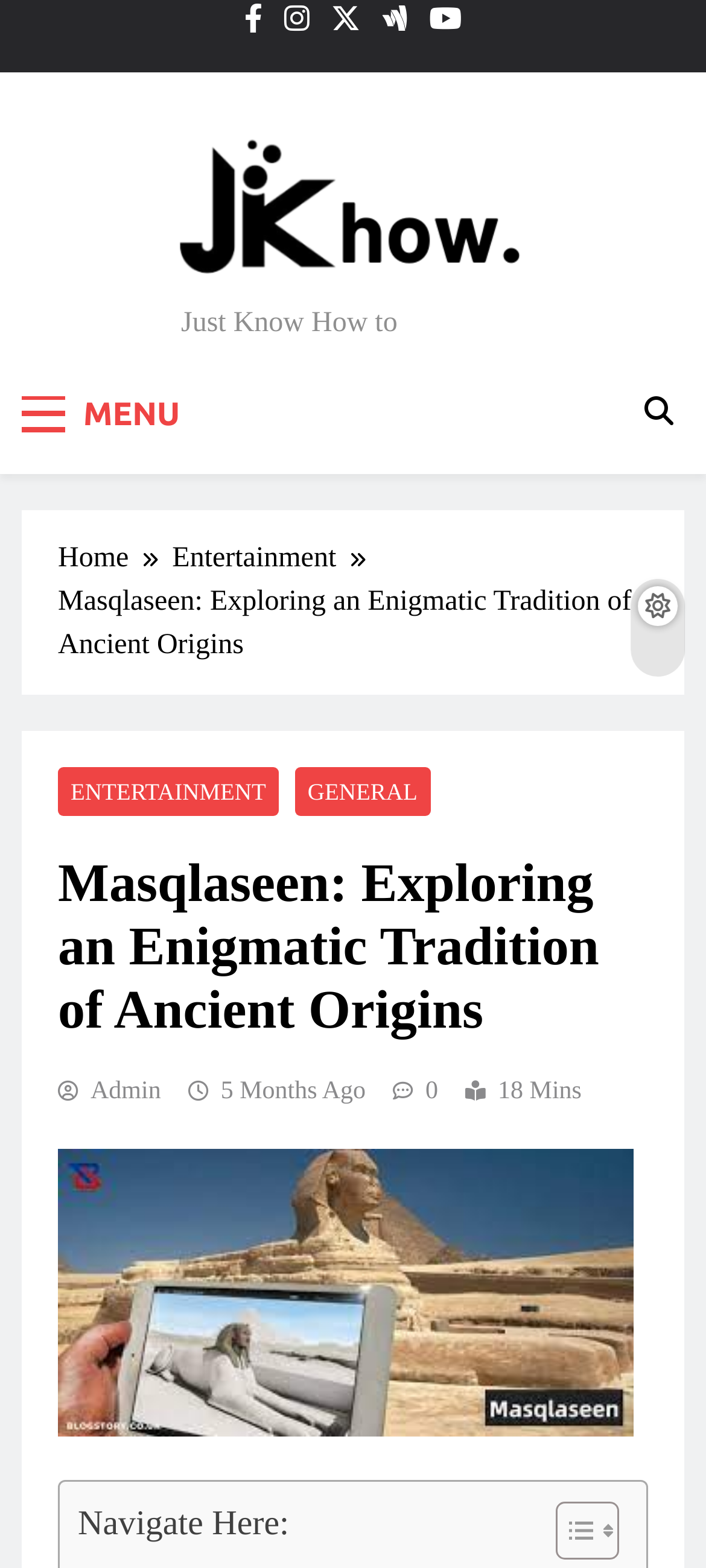Answer the question below with a single word or a brief phrase: 
What is the text of the static text element above the image 'Masqlaseen'?

Masqlaseen: Exploring an Enigmatic Tradition of Ancient Origins